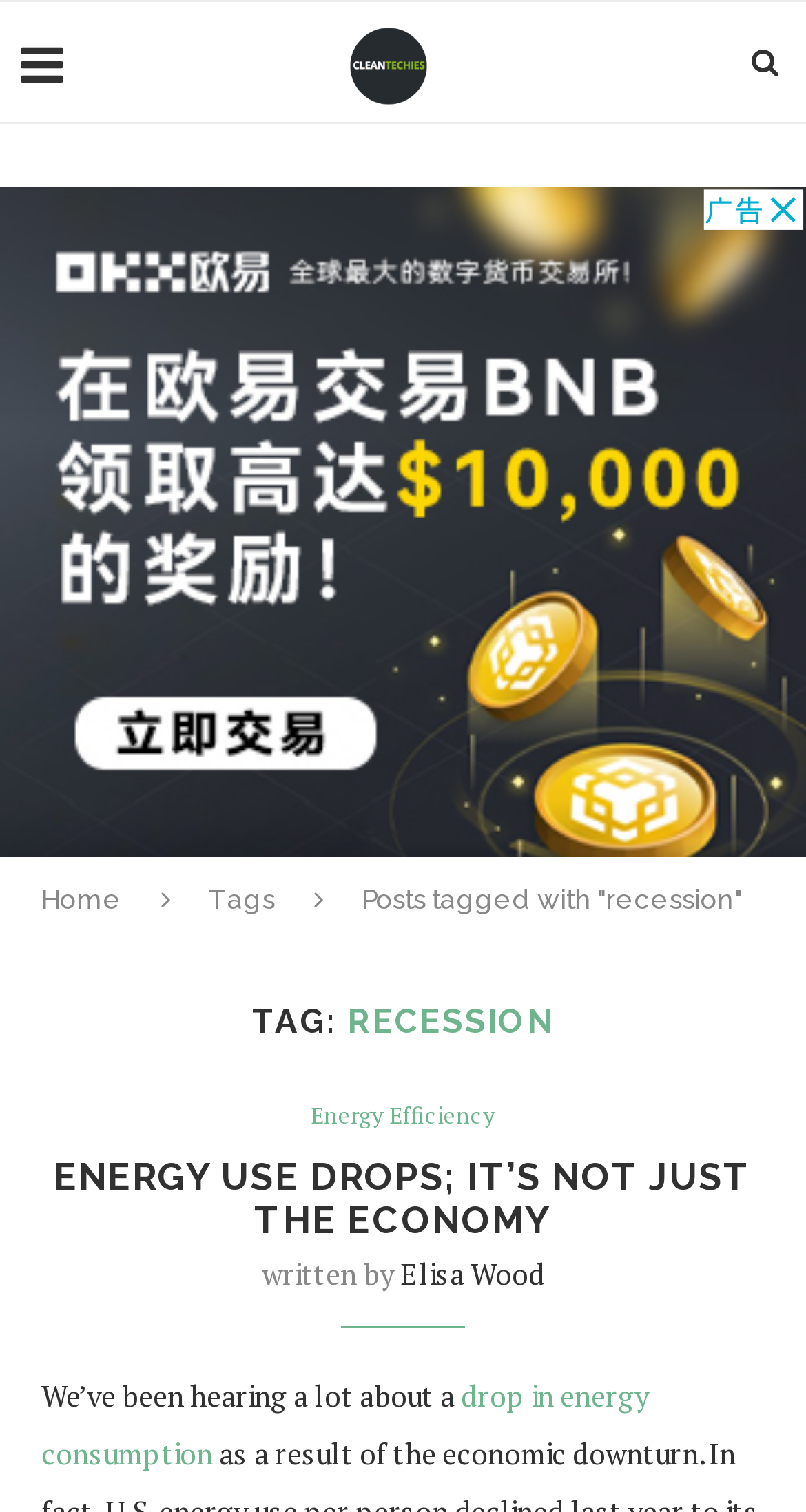How many tags are associated with the current post?
Use the information from the screenshot to give a comprehensive response to the question.

I counted the number of tags by looking at the 'TAG:' text which is followed by a single tag 'RECESSION', indicating that there is only one tag associated with the current post.